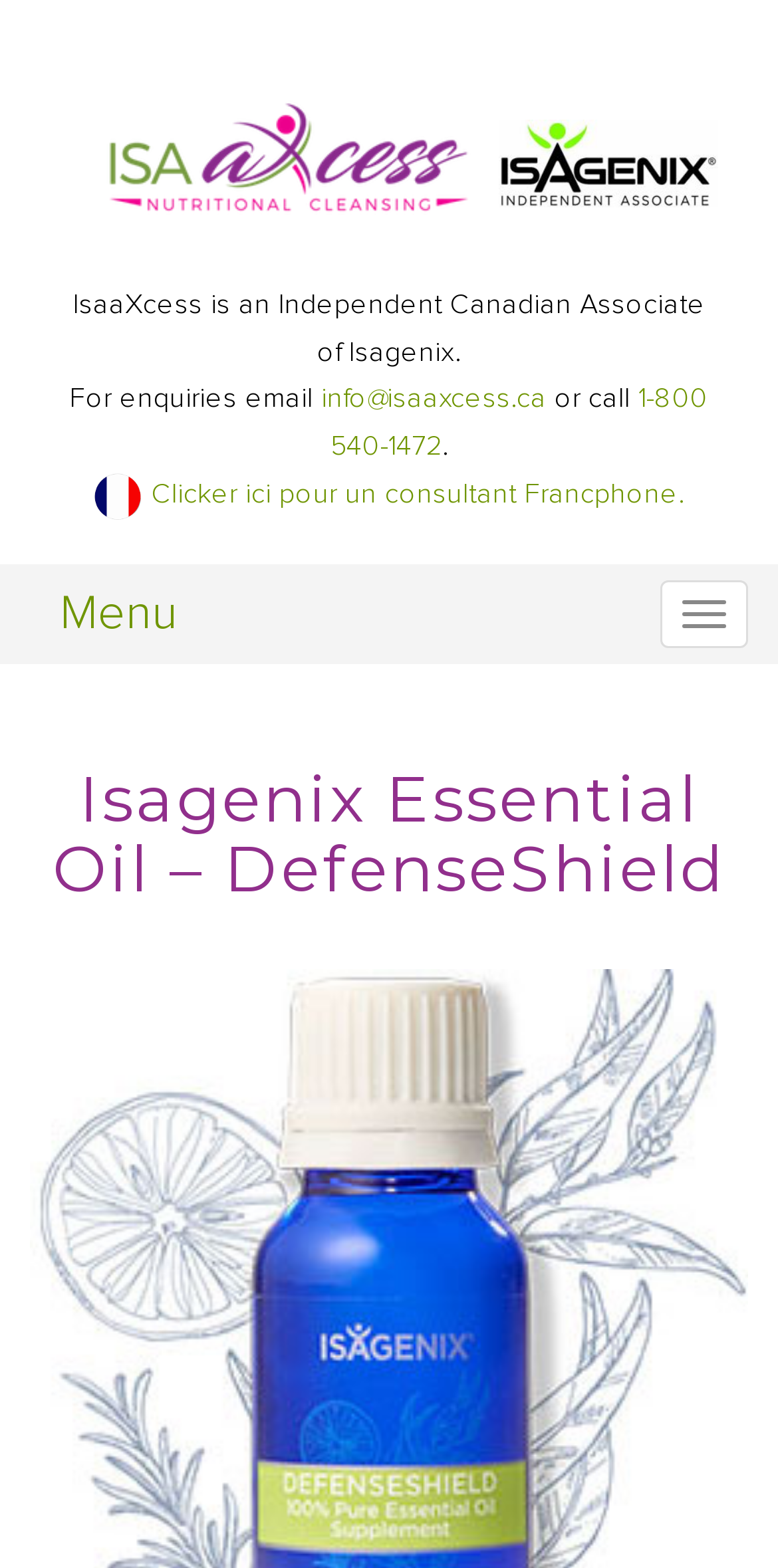Create an elaborate caption that covers all aspects of the webpage.

The webpage is about Isagenix Essential Oil, specifically the DefenseShield product. At the top left, there is a link to "IsaAxcess Isagenix Canada Associate" accompanied by an image with the same description. To the right of this link, there is an image labeled "Independent Associate of Isagenix". 

Below these elements, there is a block of text that introduces IsaXcess as an independent Canadian associate of Isagenix. Underneath this text, there is a section with contact information, including an email address and a phone number. 

On the top right, there is a link to a French language consultant, accompanied by a French flag image. Below this link, there is a menu link and a toggle navigation button. 

The main heading of the page, "Isagenix Essential Oil – DefenseShield", is located in the middle of the page, spanning almost the entire width. The meta description suggests that DefenseShield provides the body with natural antioxidant defenses and encourages healthy immune performance, among other benefits.